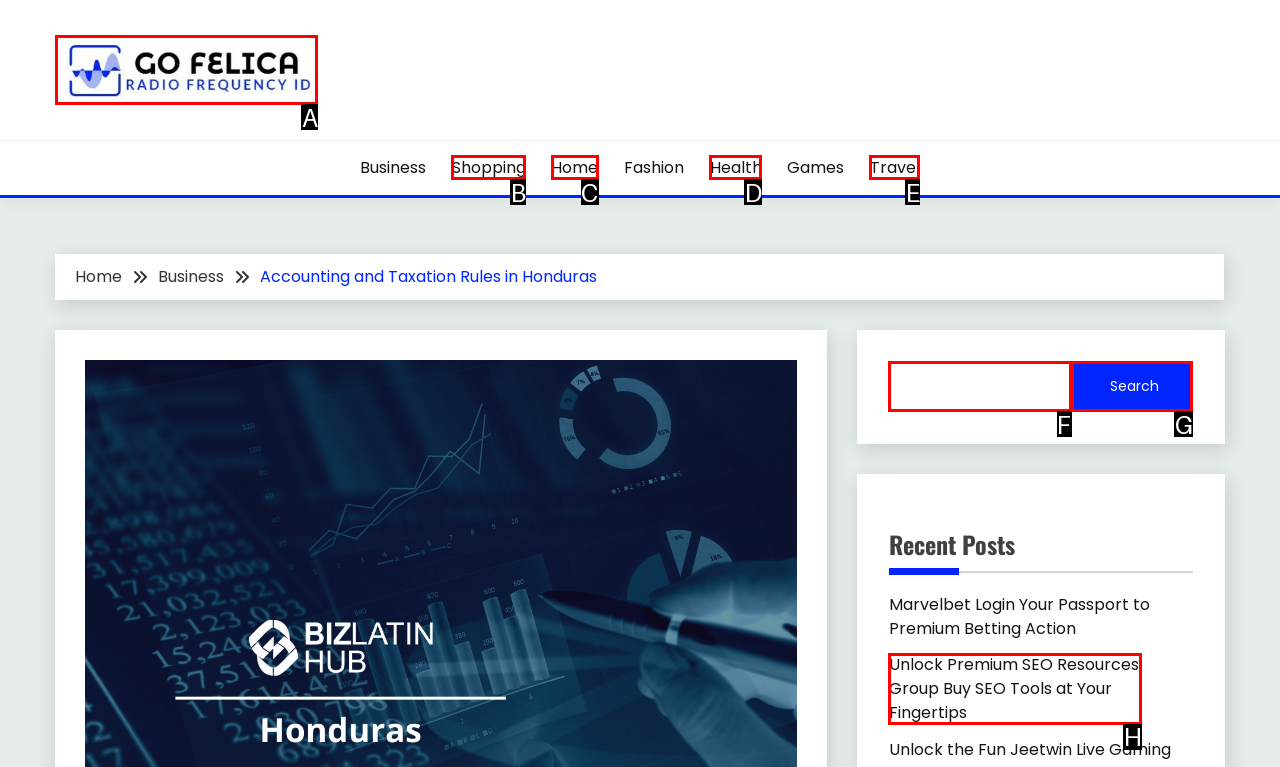Based on the description: parent_node: Search name="s", identify the matching lettered UI element.
Answer by indicating the letter from the choices.

F